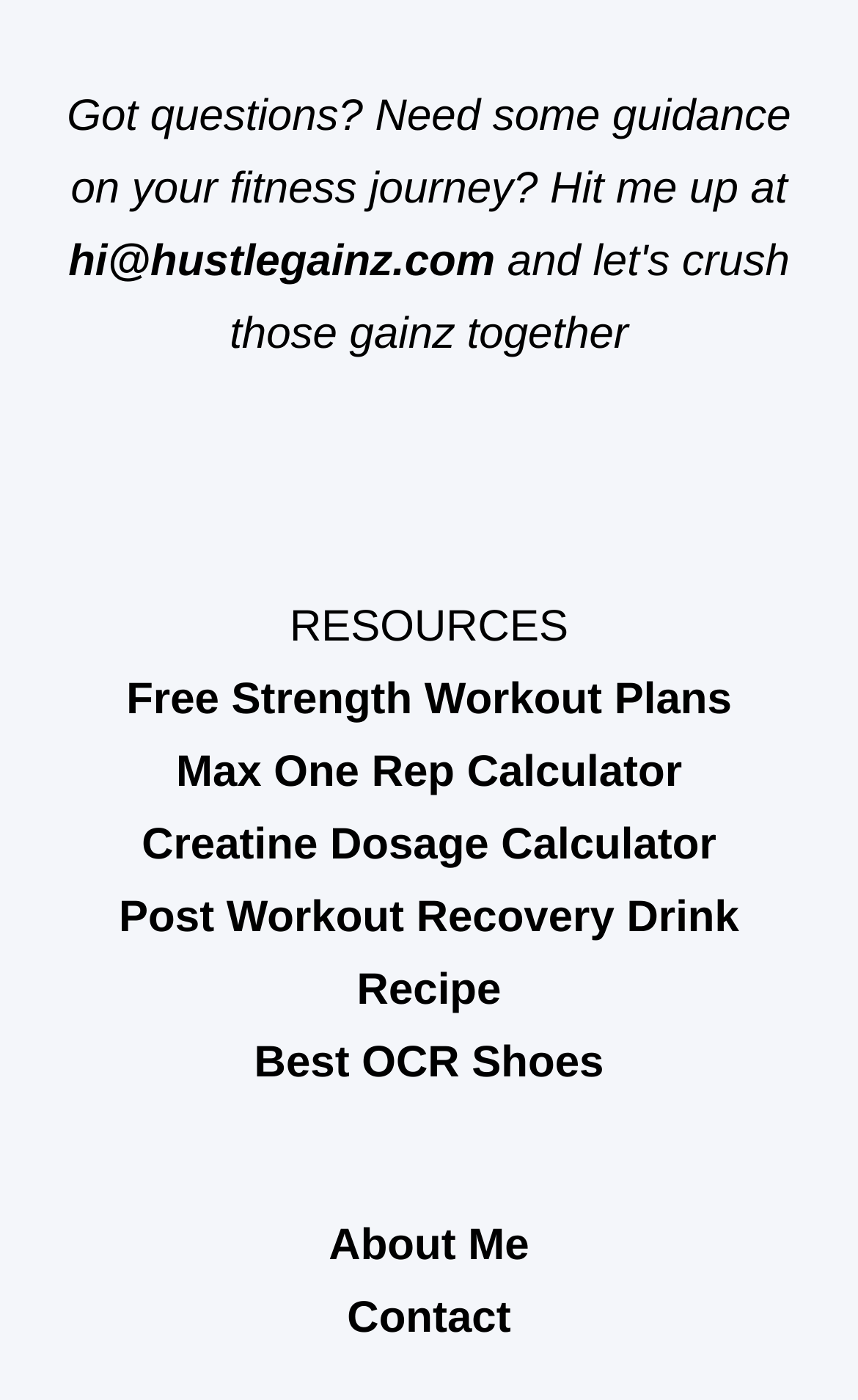How many resource links are available on the page?
Please provide a comprehensive answer based on the details in the screenshot.

The resource links are listed under the 'RESOURCES' heading, and there are six links in total, including 'Free Strength Workout Plans', 'Max One Rep Calculator', 'Creatine Dosage Calculator', 'Post Workout Recovery Drink Recipe', 'Best OCR Shoes', and 'About Me'.